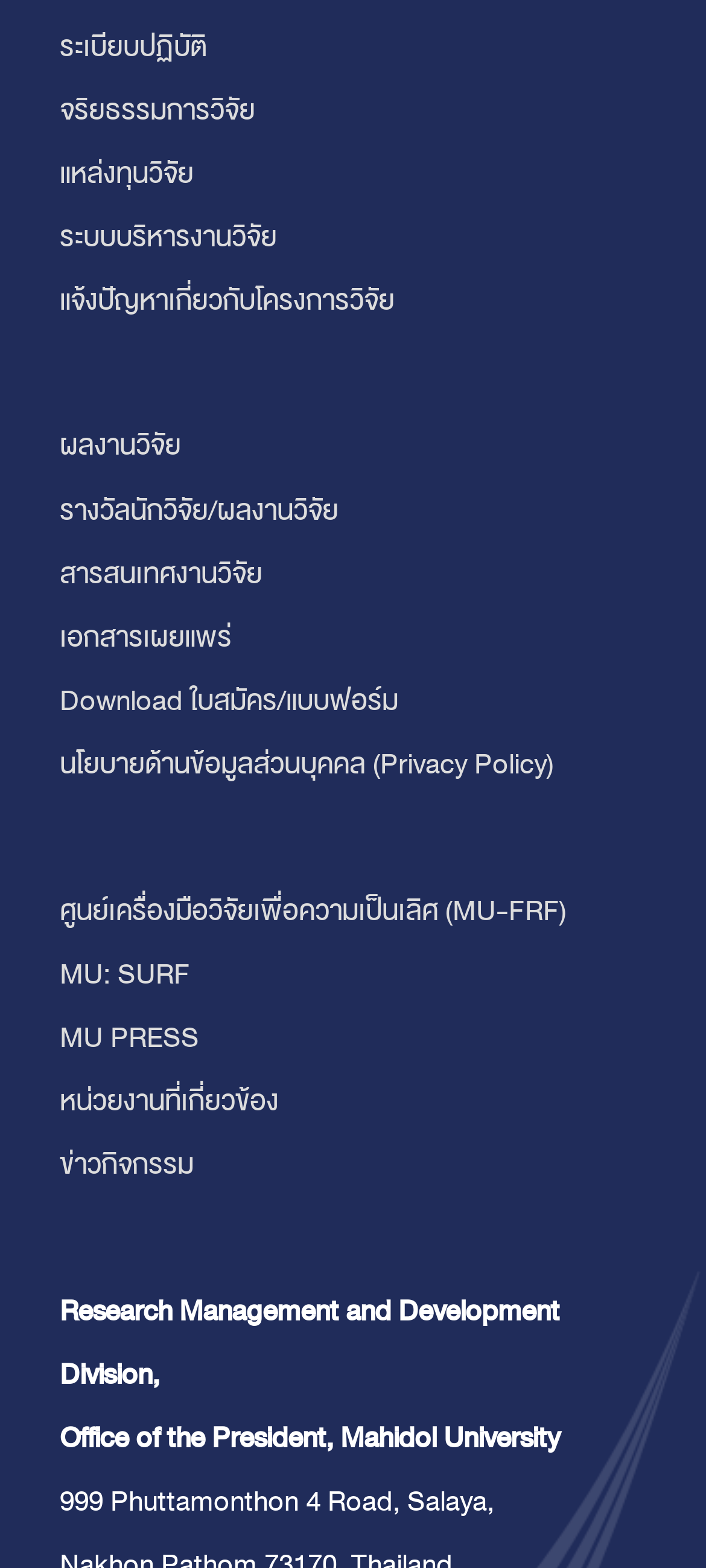Provide the bounding box coordinates of the HTML element described by the text: "รางวัลนักวิจัย/ผลงานวิจัย". The coordinates should be in the format [left, top, right, bottom] with values between 0 and 1.

[0.085, 0.311, 0.479, 0.339]